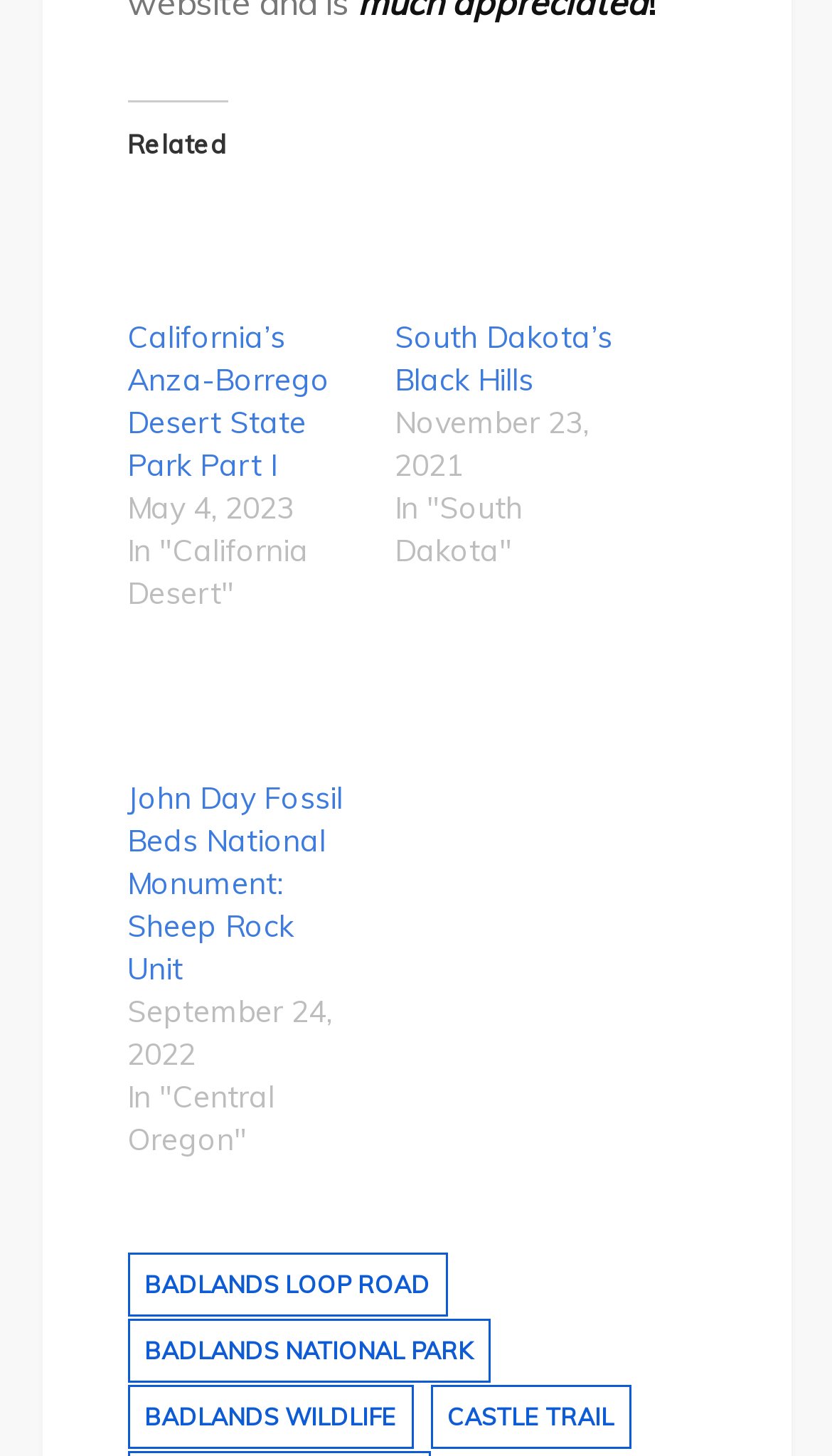Please mark the clickable region by giving the bounding box coordinates needed to complete this instruction: "Learn about BADLANDS LOOP ROAD".

[0.153, 0.86, 0.537, 0.904]